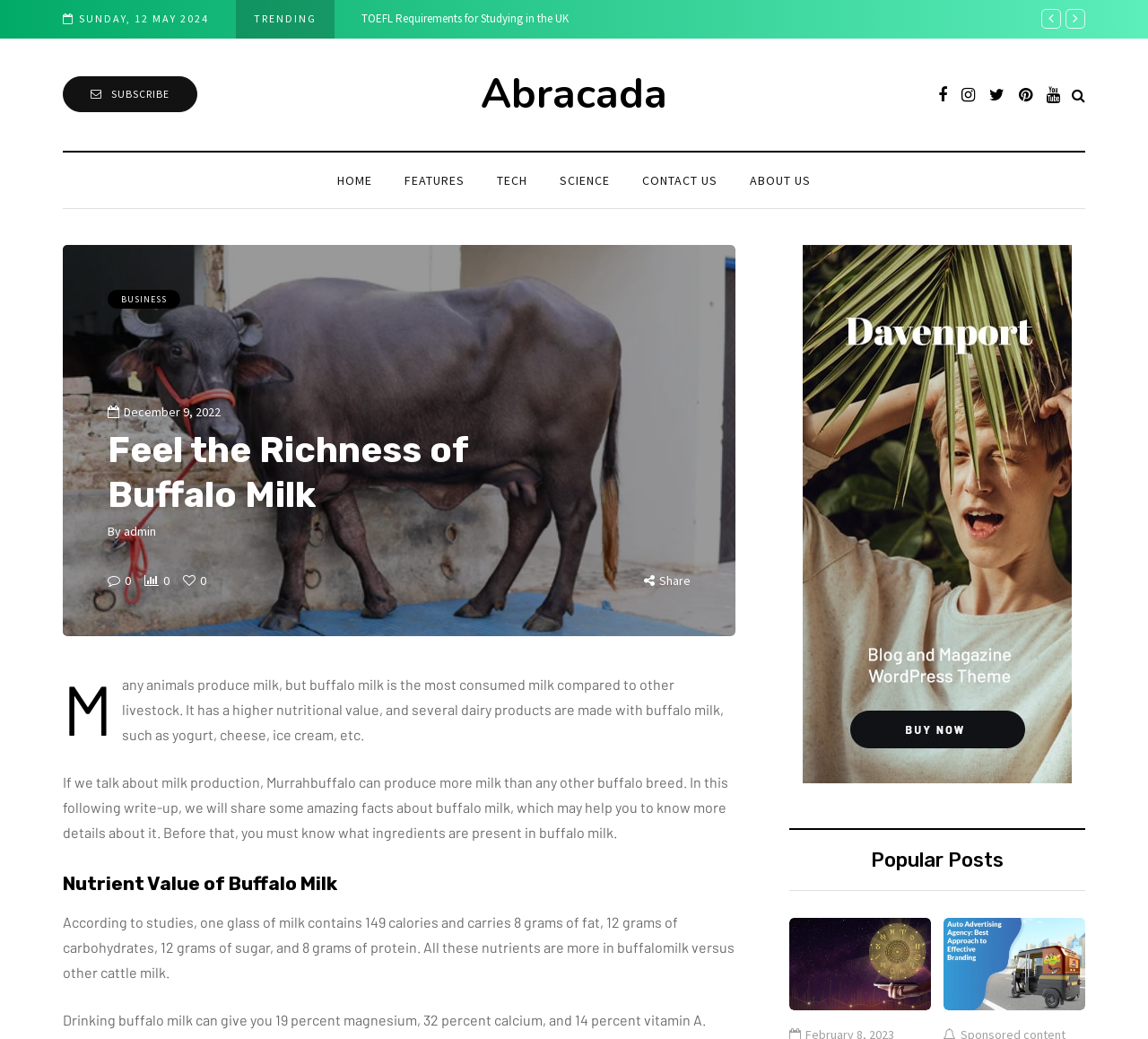Find the main header of the webpage and produce its text content.

Feel the Richness of Buffalo Milk